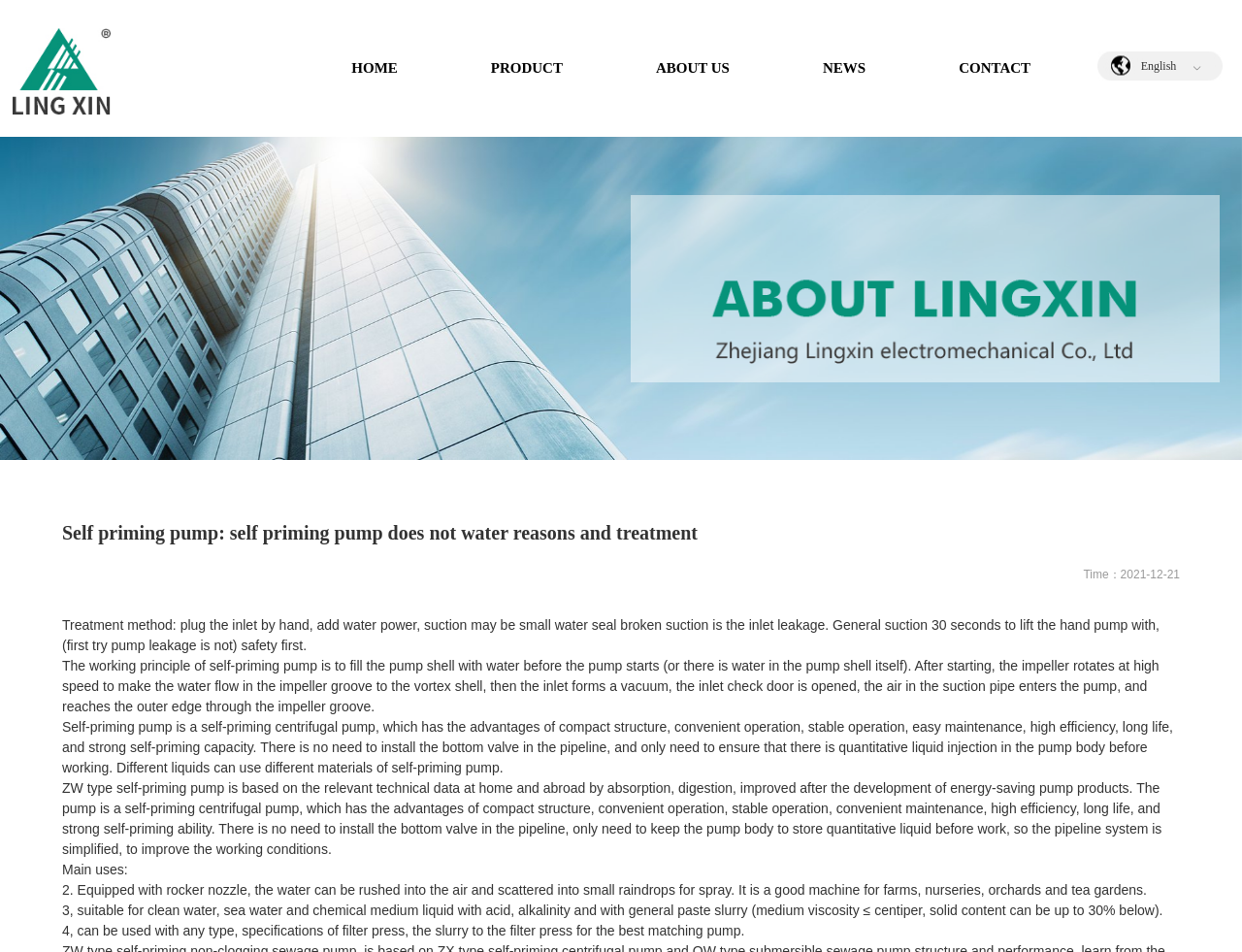Identify and provide the bounding box for the element described by: "ABOUT US".

[0.491, 0.0, 0.625, 0.144]